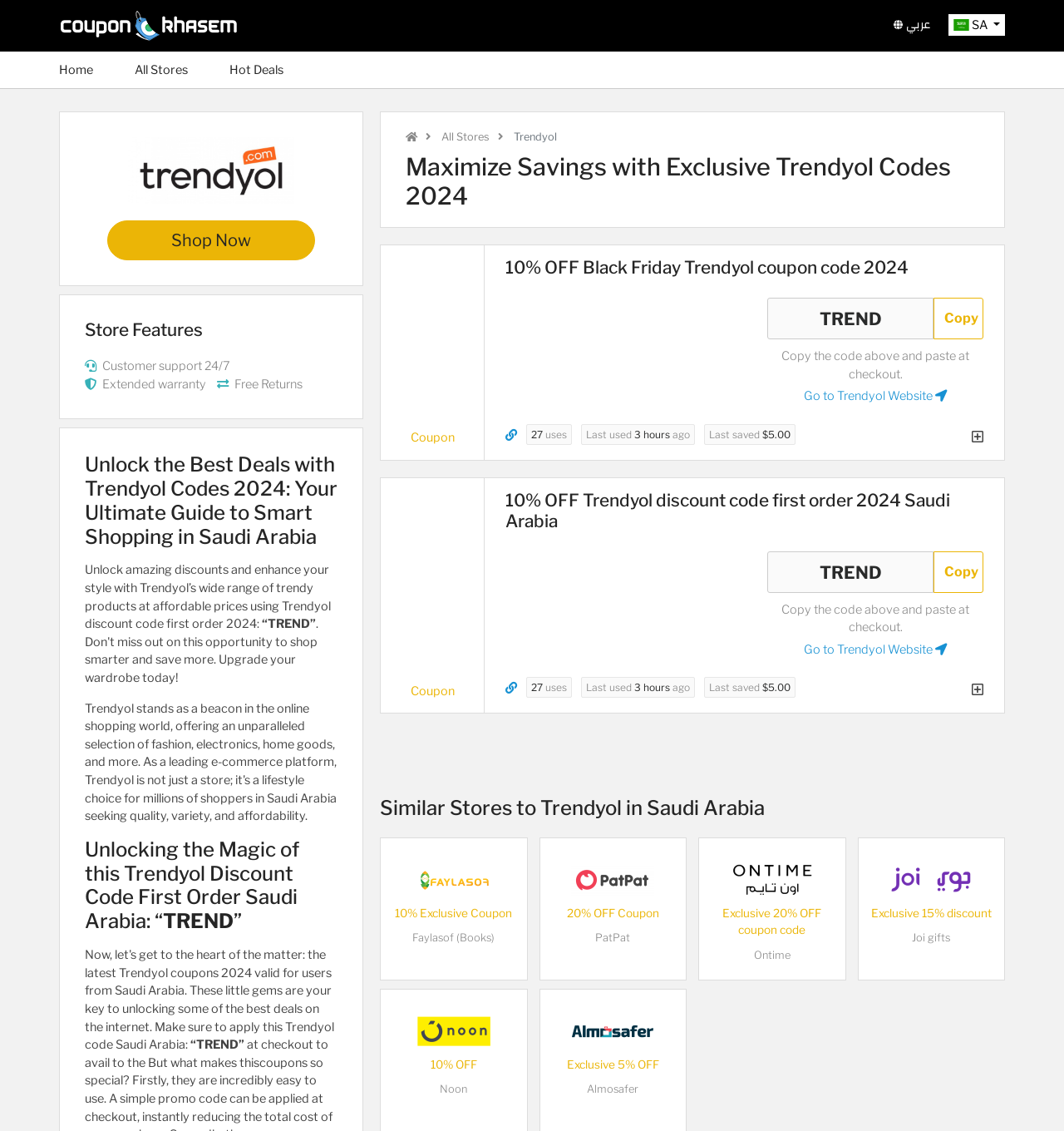Give a detailed account of the webpage.

This webpage is about Trendyol discount codes, specifically for first-order customers in Saudi Arabia. At the top, there is a navigation menu with links to the Home Page, All Stores, and Hot Deals. Below this, there is a breadcrumb navigation showing the current page's location within the website.

The main content of the page is divided into sections. The first section has a heading that reads "Maximize Savings with Exclusive Trendyol Codes 2024" and provides a coupon code "TREND" with a 10% discount. There is a textbox to copy the code, a button to copy it, and a link to go to the Trendyol website. Below this, there is information about the code's usage, including the number of uses, last used time, and last saved amount.

The second section has a similar layout, with a heading that reads "10% OFF Trendyol discount code first order 2024 Saudi Arabia" and provides the same coupon code "TREND" with a 10% discount.

The third section is titled "Similar Stores to Trendyol in Saudi Arabia" and lists four stores: Faylasof (Books), PatPat, Ontime, and Joi gifts. Each store has an image, a link to the store, and a description of the exclusive coupon or discount offered.

At the bottom of the page, there is a section titled "Store Features" that lists three features: customer support 24/7, extended warranty, and free returns. Below this, there is a heading that reads "Unlock the Best Deals with Trendyol Codes 2024: Your Ultimate Guide to Smart Shopping in Saudi Arabia" and a paragraph of text that describes the benefits of using Trendyol discount codes.